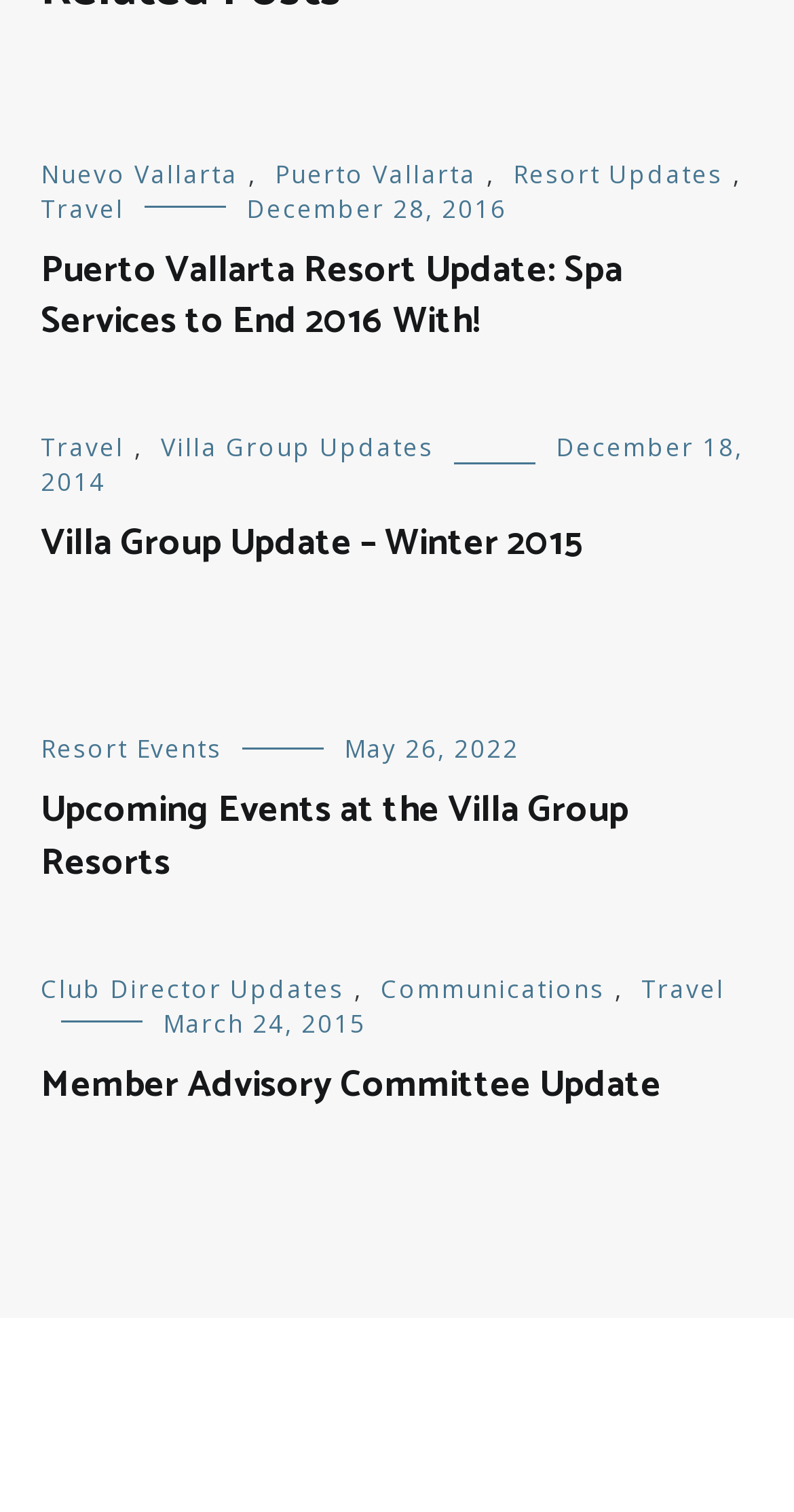Kindly respond to the following question with a single word or a brief phrase: 
What type of information is provided in the links on this webpage?

Dates and topics